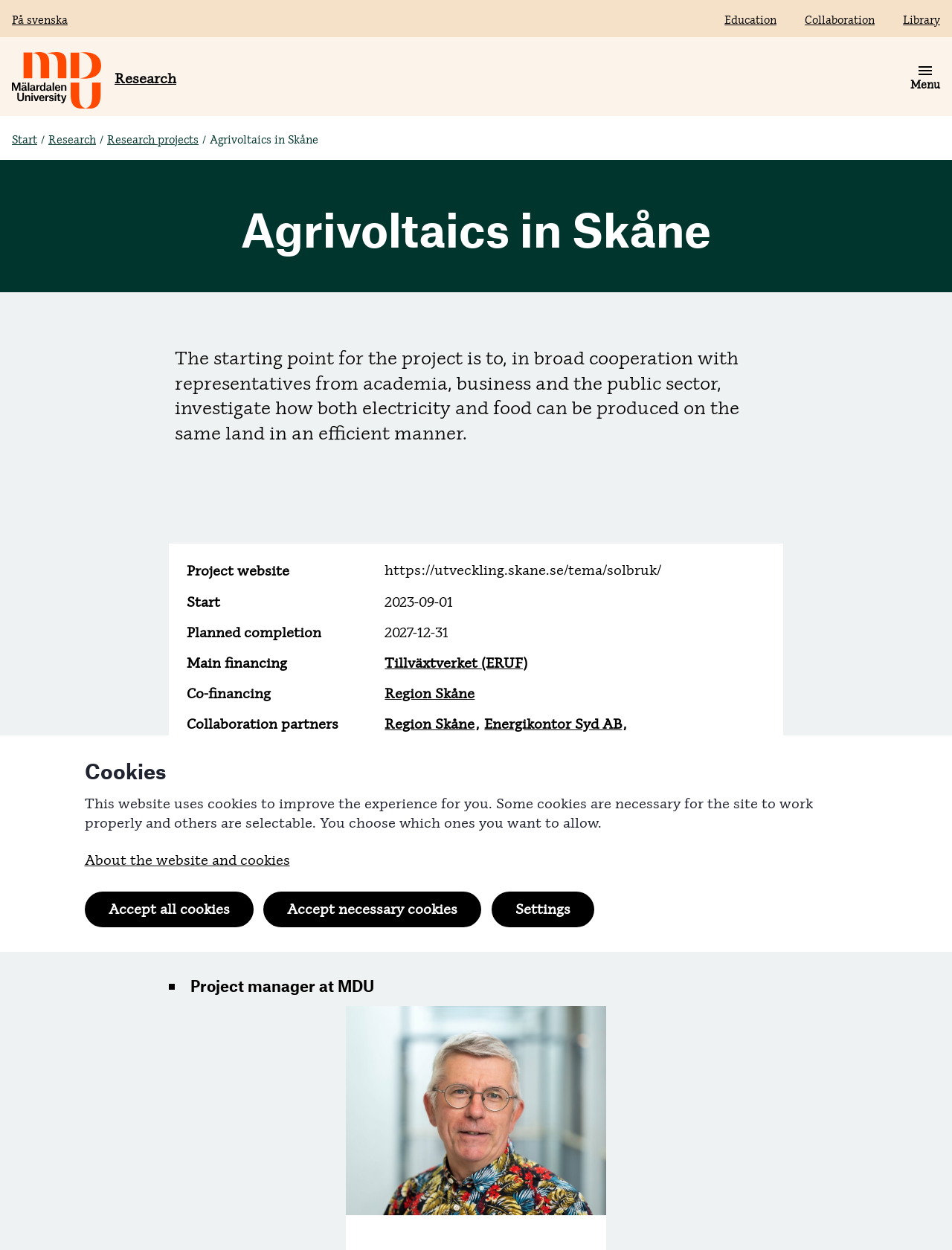Extract the bounding box coordinates for the described element: "About the website and cookies". The coordinates should be represented as four float numbers between 0 and 1: [left, top, right, bottom].

[0.089, 0.681, 0.304, 0.695]